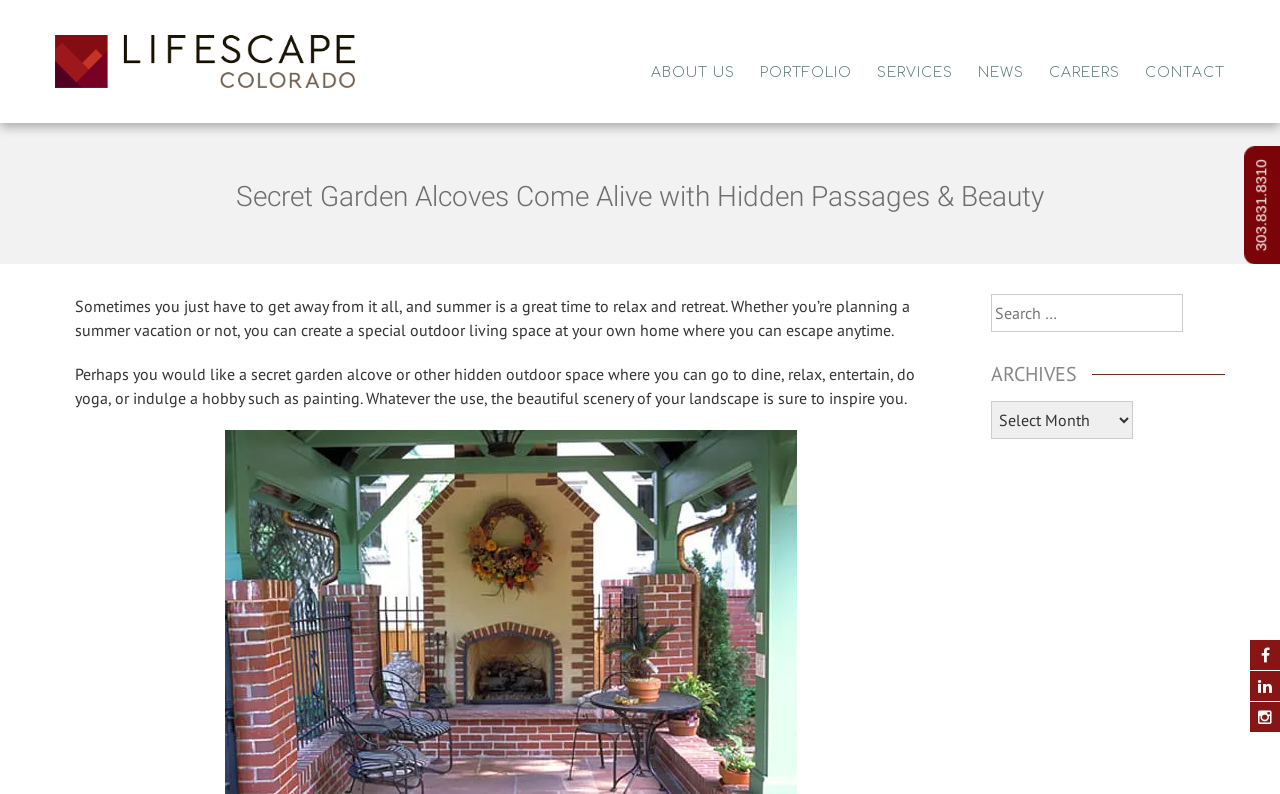Determine the main heading text of the webpage.

Secret Garden Alcoves Come Alive with Hidden Passages & Beauty